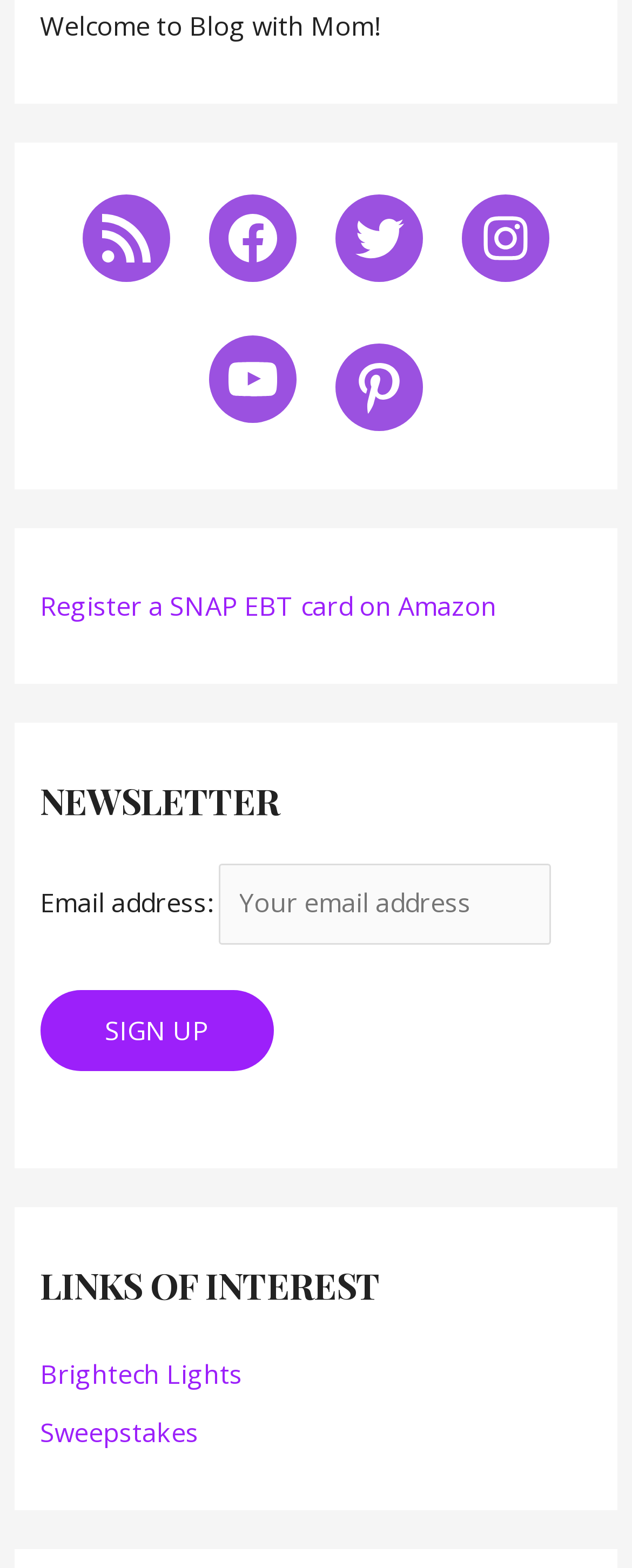Find the bounding box coordinates of the clickable element required to execute the following instruction: "Enter email address". Provide the coordinates as four float numbers between 0 and 1, i.e., [left, top, right, bottom].

[0.345, 0.551, 0.871, 0.602]